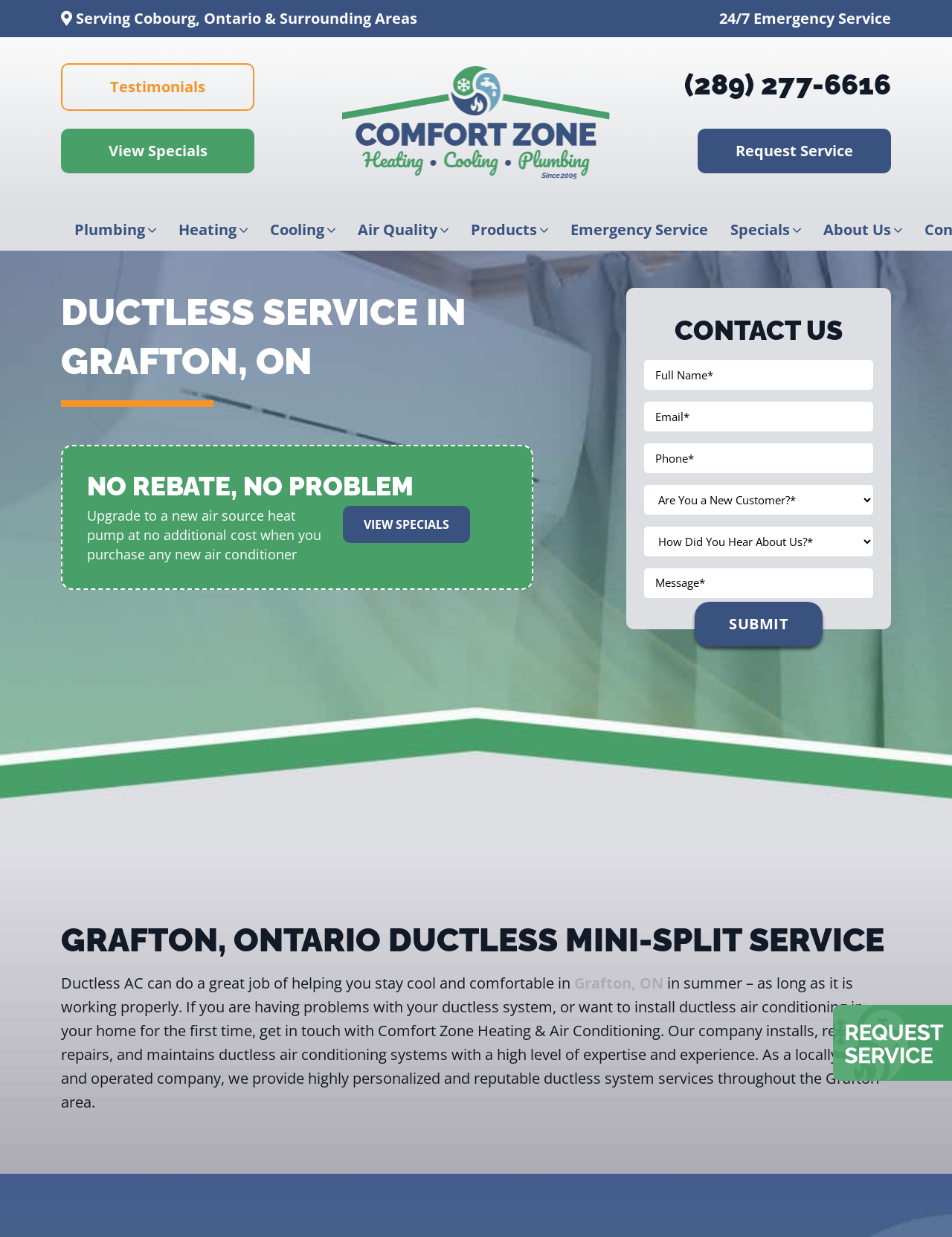Given the description of a UI element: "name="your-name" placeholder="Full Name*"", identify the bounding box coordinates of the matching element in the webpage screenshot.

[0.677, 0.291, 0.917, 0.315]